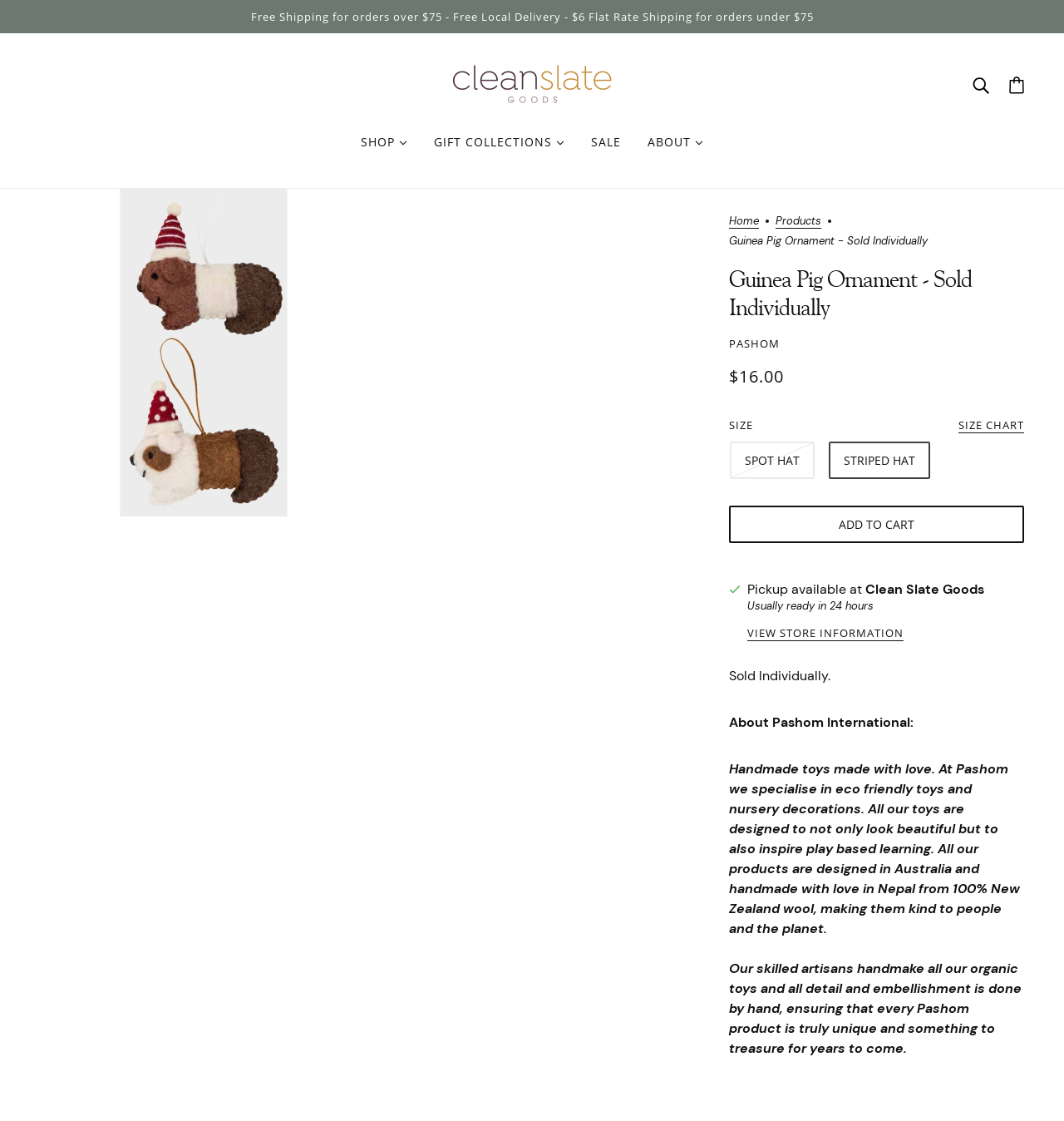Determine the bounding box coordinates of the clickable region to carry out the instruction: "Browse the shop".

[0.327, 0.11, 0.395, 0.144]